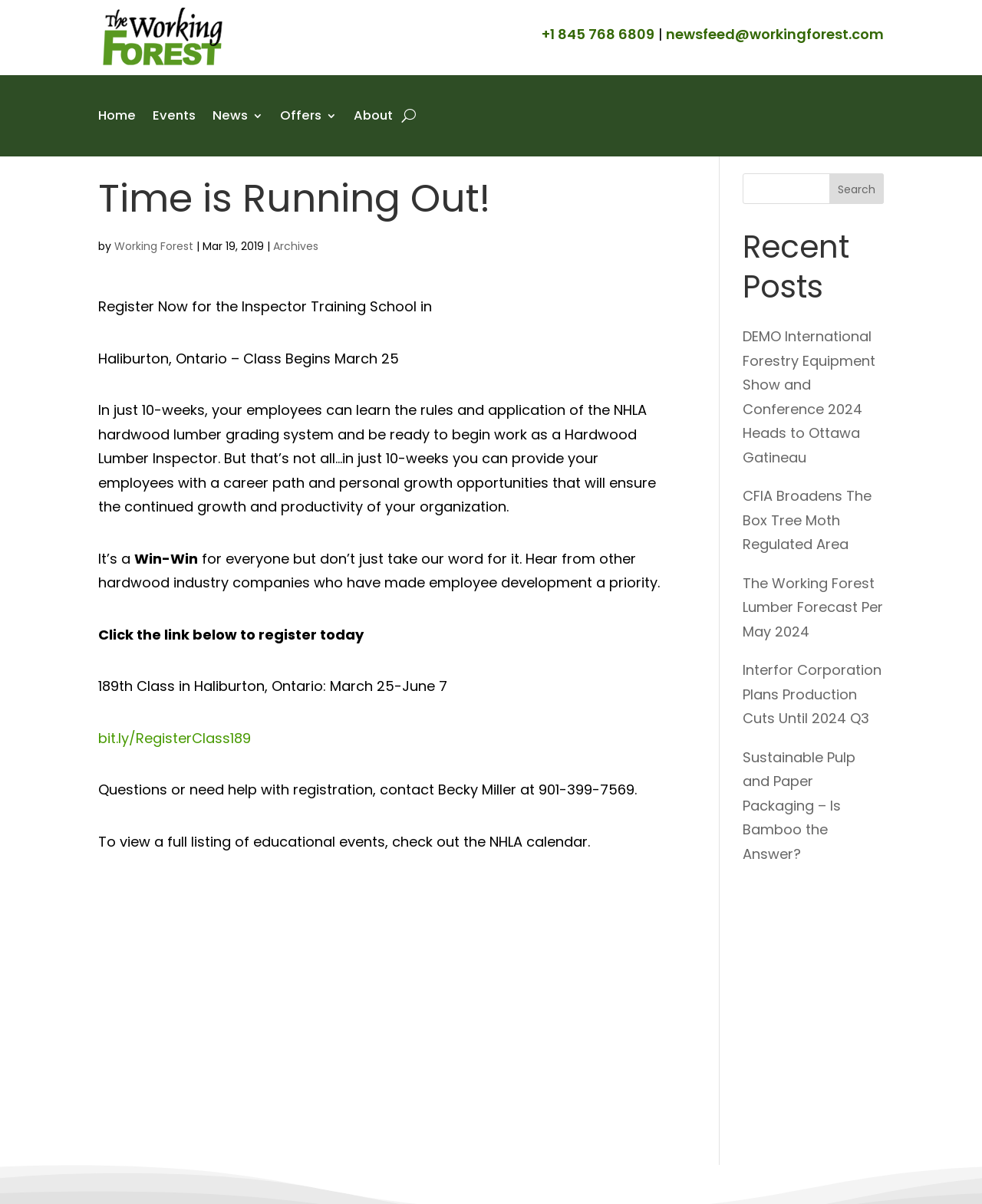Find the bounding box coordinates of the clickable region needed to perform the following instruction: "Search for something". The coordinates should be provided as four float numbers between 0 and 1, i.e., [left, top, right, bottom].

[0.756, 0.144, 0.9, 0.169]